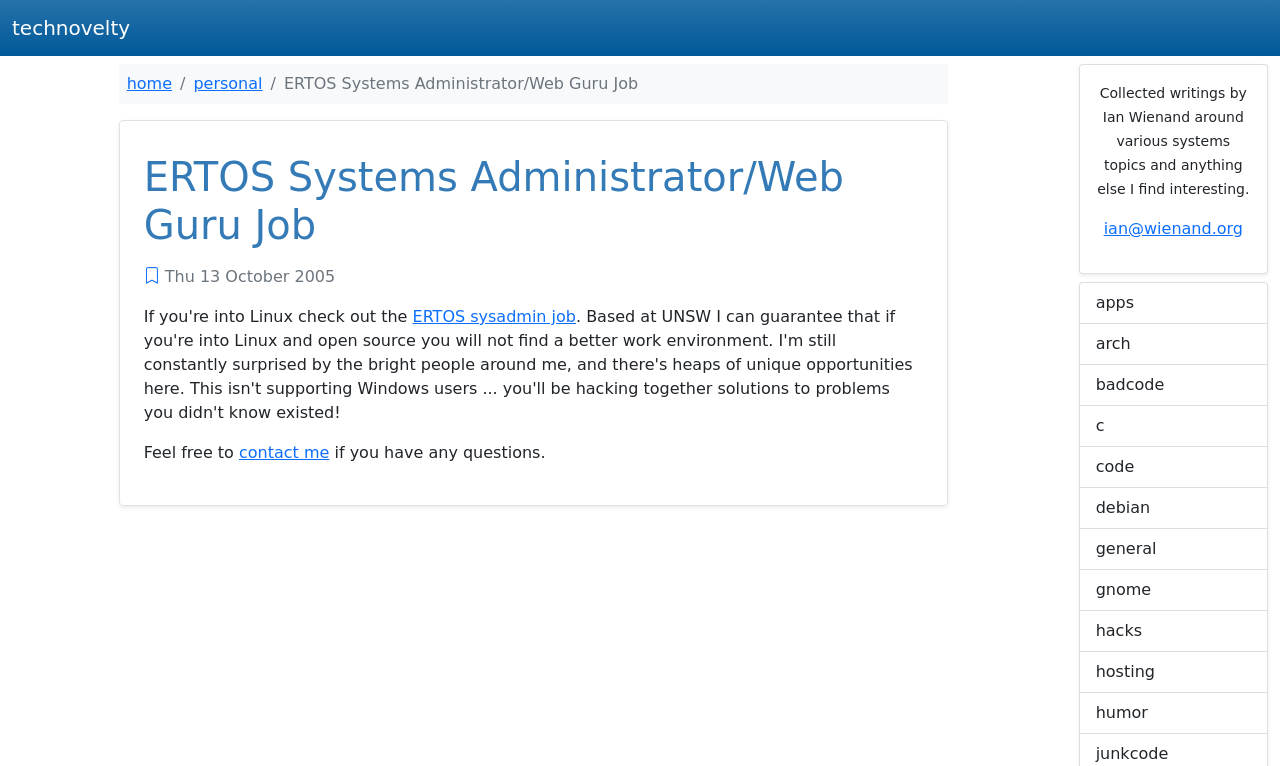Specify the bounding box coordinates of the area that needs to be clicked to achieve the following instruction: "go to home page".

[0.099, 0.097, 0.134, 0.121]